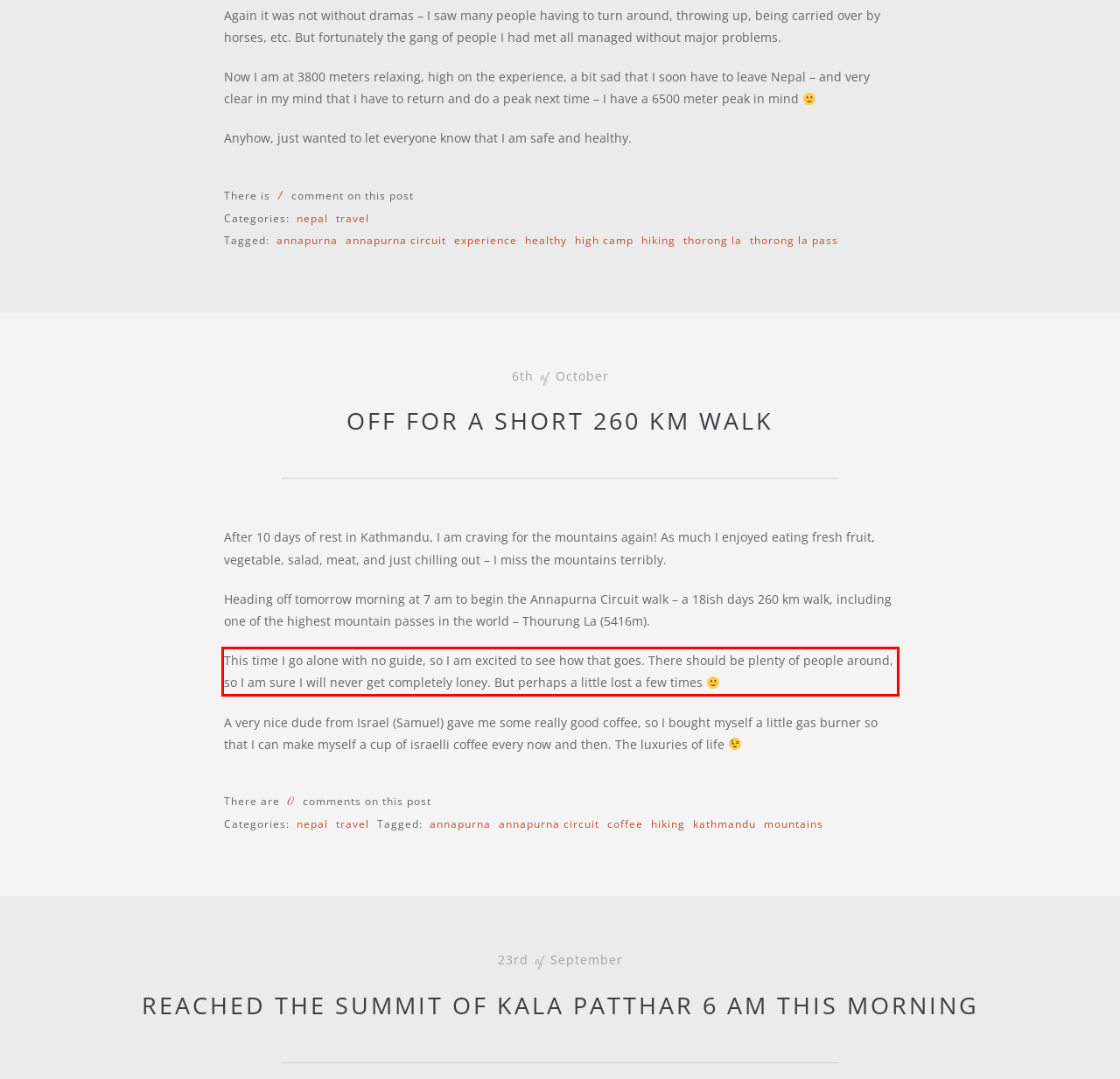Please use OCR to extract the text content from the red bounding box in the provided webpage screenshot.

This time I go alone with no guide, so I am excited to see how that goes. There should be plenty of people around, so I am sure I will never get completely loney. But perhaps a little lost a few times